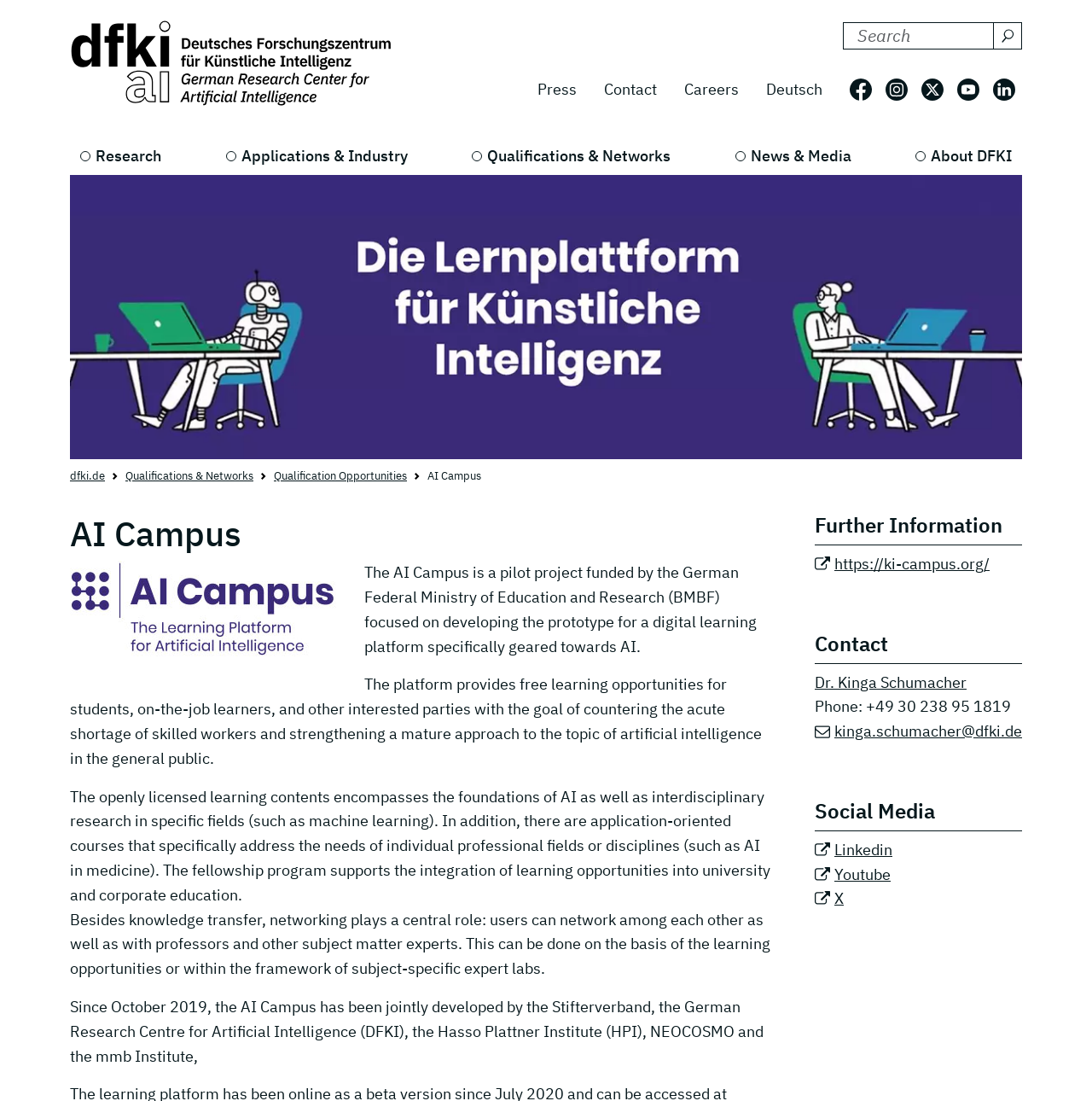What type of learning opportunities are provided?
Please use the image to provide an in-depth answer to the question.

The type of learning opportunities provided are mentioned in the static text description as 'free learning opportunities for students, on-the-job learners, and other interested parties'.